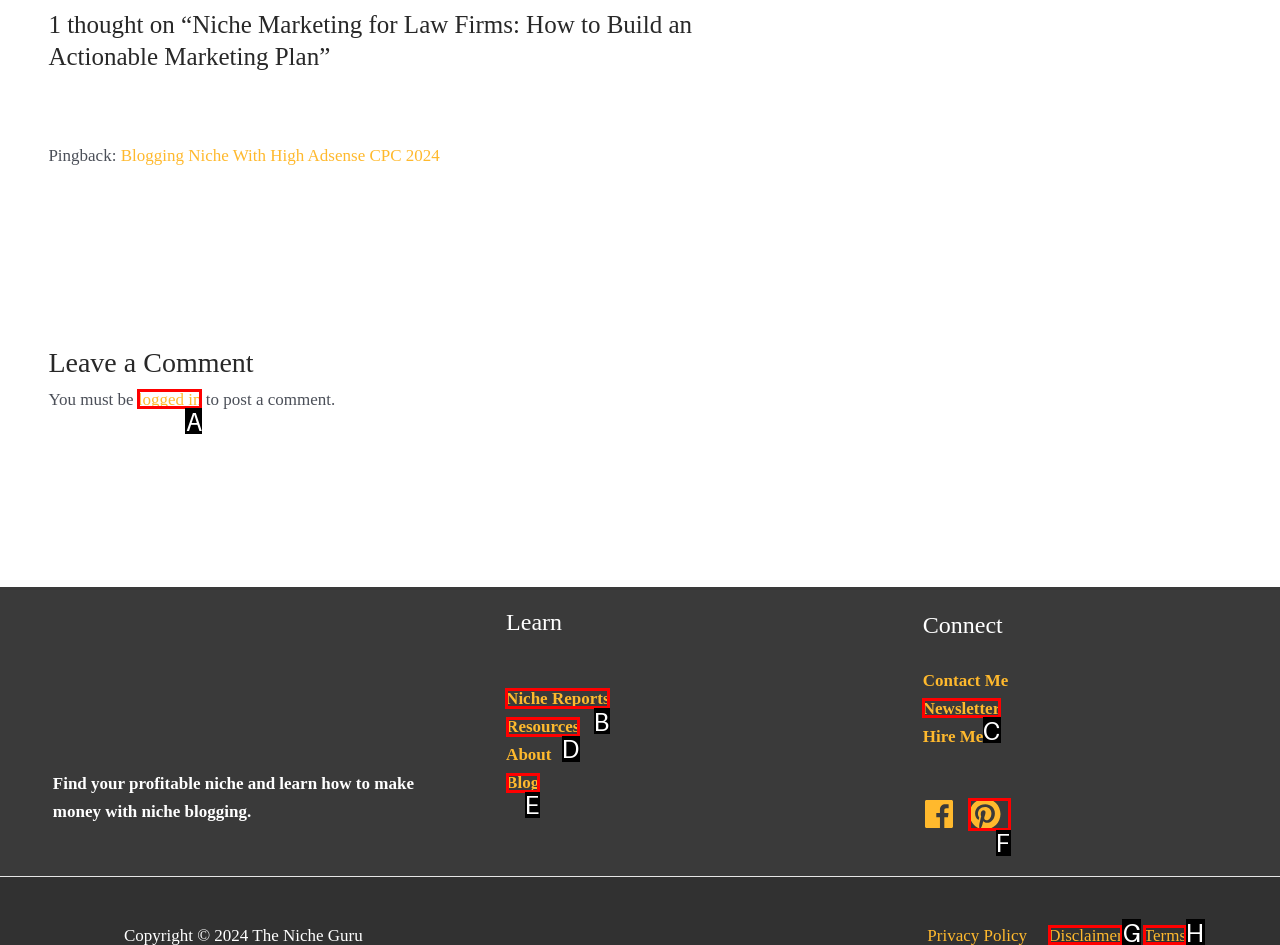Tell me which UI element to click to fulfill the given task: Click on 'Niche Reports'. Respond with the letter of the correct option directly.

B